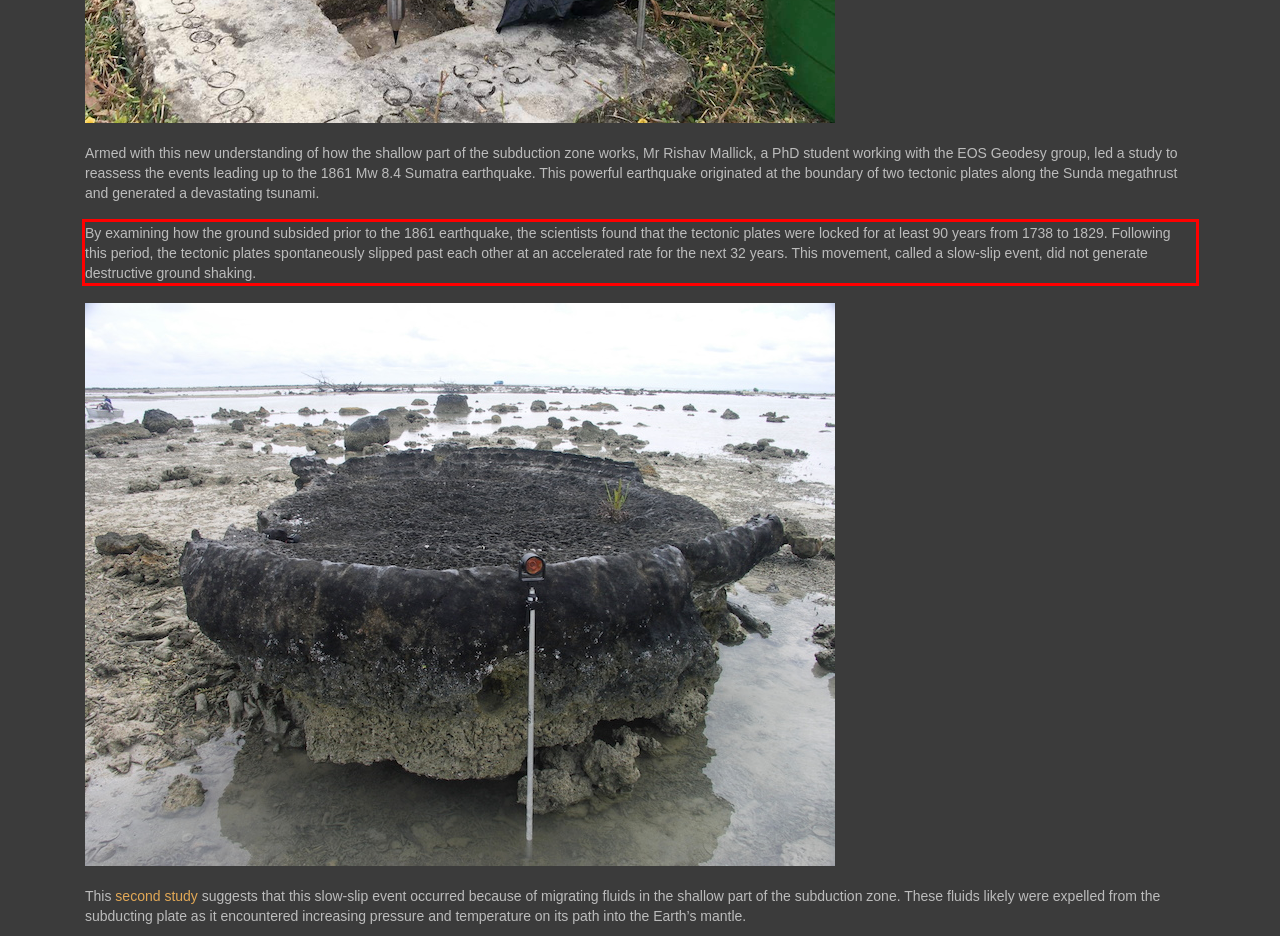Analyze the screenshot of the webpage and extract the text from the UI element that is inside the red bounding box.

By examining how the ground subsided prior to the 1861 earthquake, the scientists found that the tectonic plates were locked for at least 90 years from 1738 to 1829. Following this period, the tectonic plates spontaneously slipped past each other at an accelerated rate for the next 32 years. This movement, called a slow-slip event, did not generate destructive ground shaking.